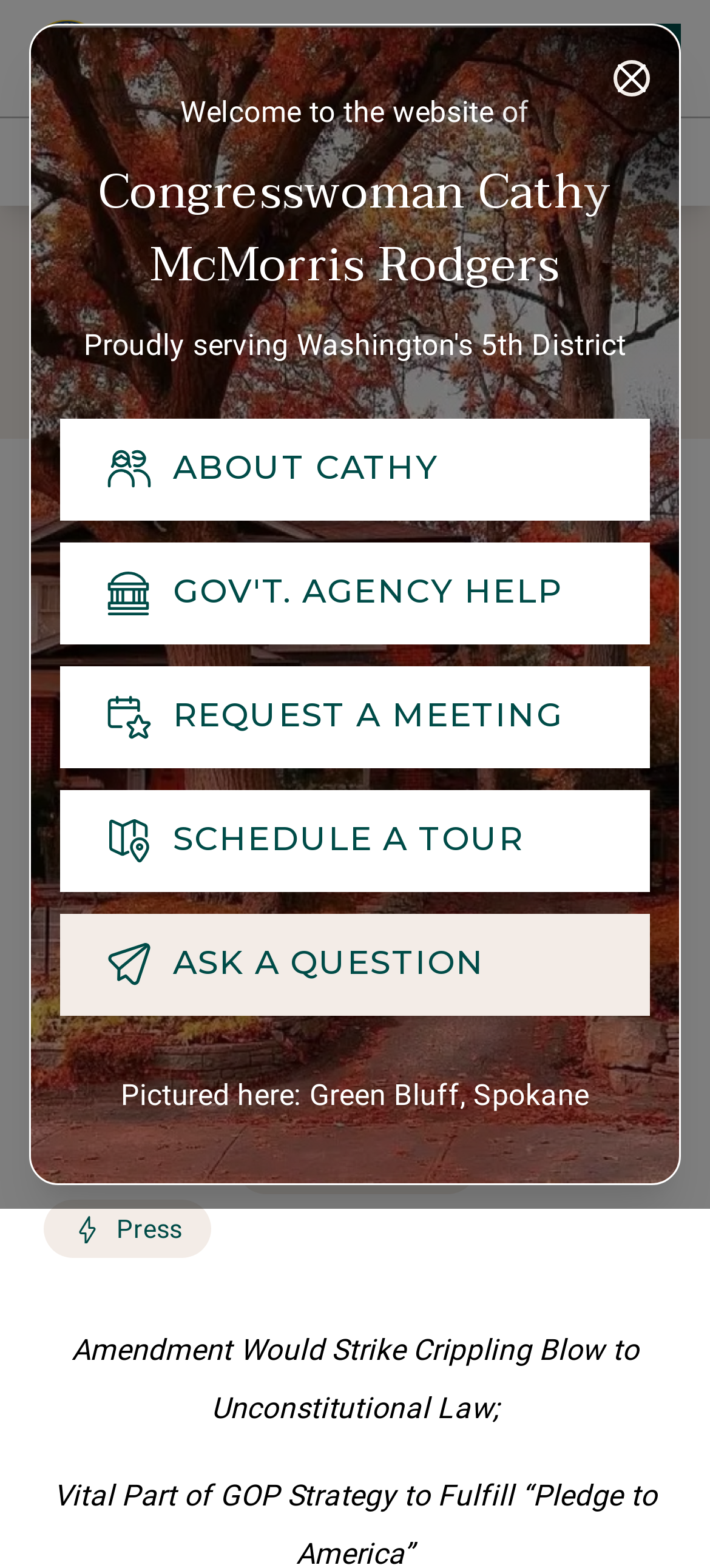How many buttons are there in the dialog?
Please answer using one word or phrase, based on the screenshot.

1